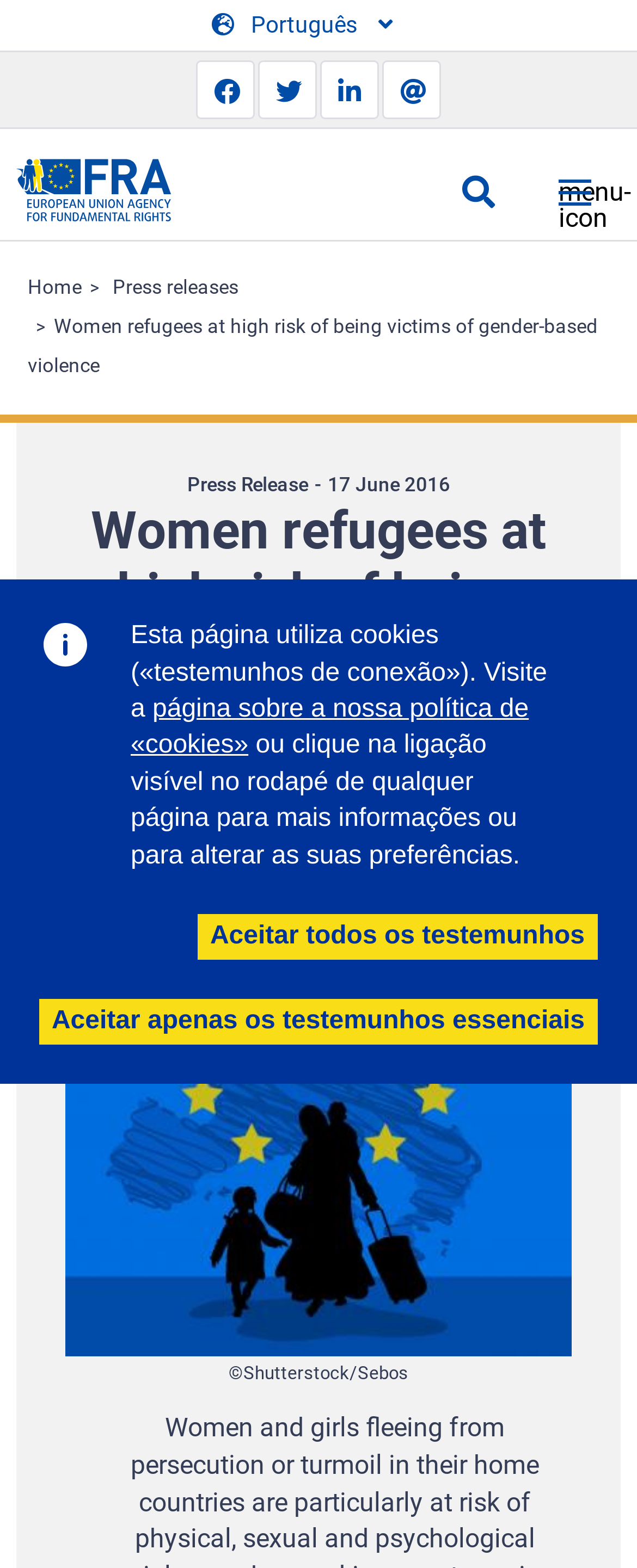What is the main title displayed on this webpage?

Women refugees at high risk of being victims of gender-based violence